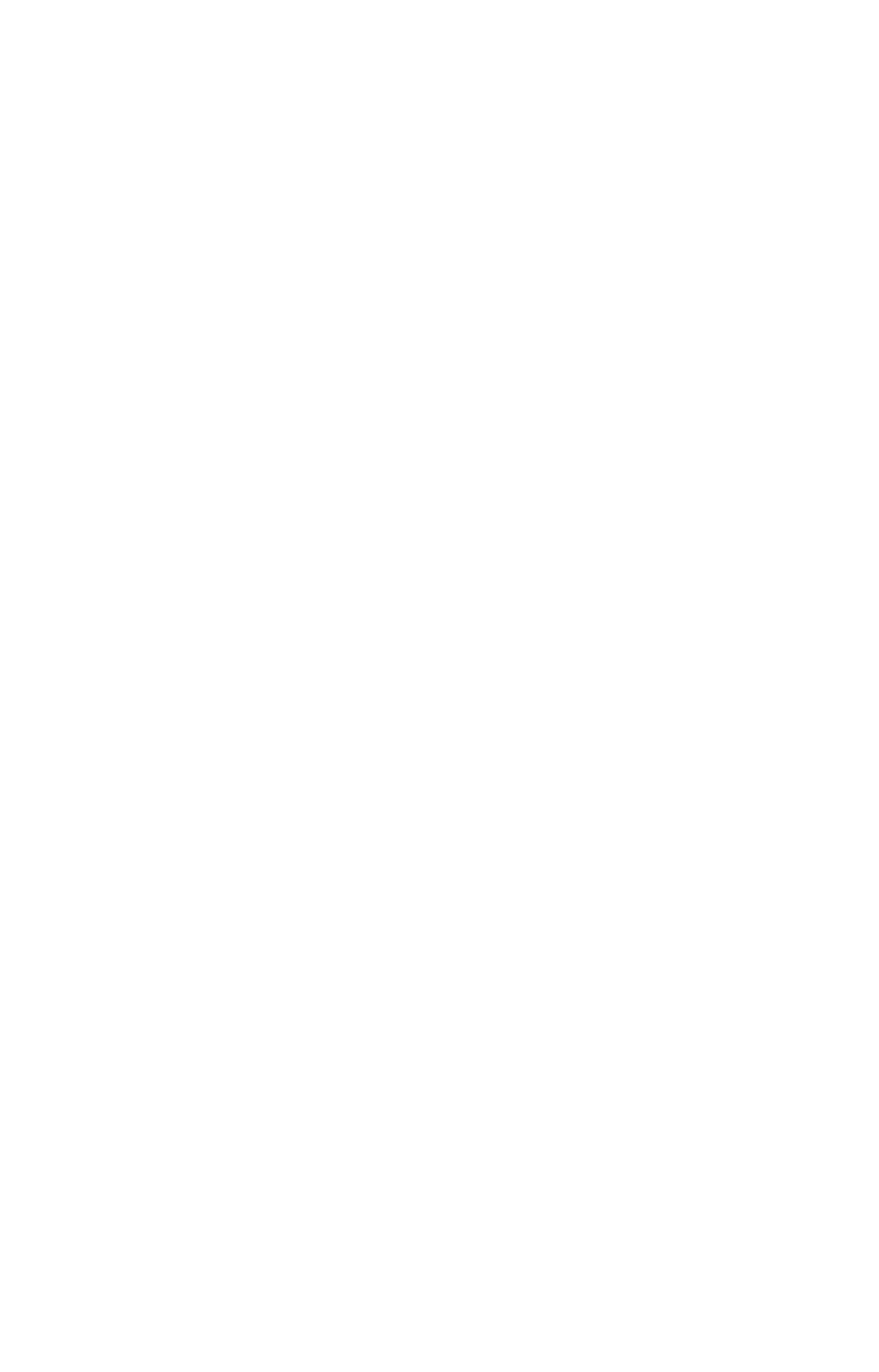Provide the bounding box coordinates for the area that should be clicked to complete the instruction: "Go to Home page".

[0.128, 0.492, 0.217, 0.516]